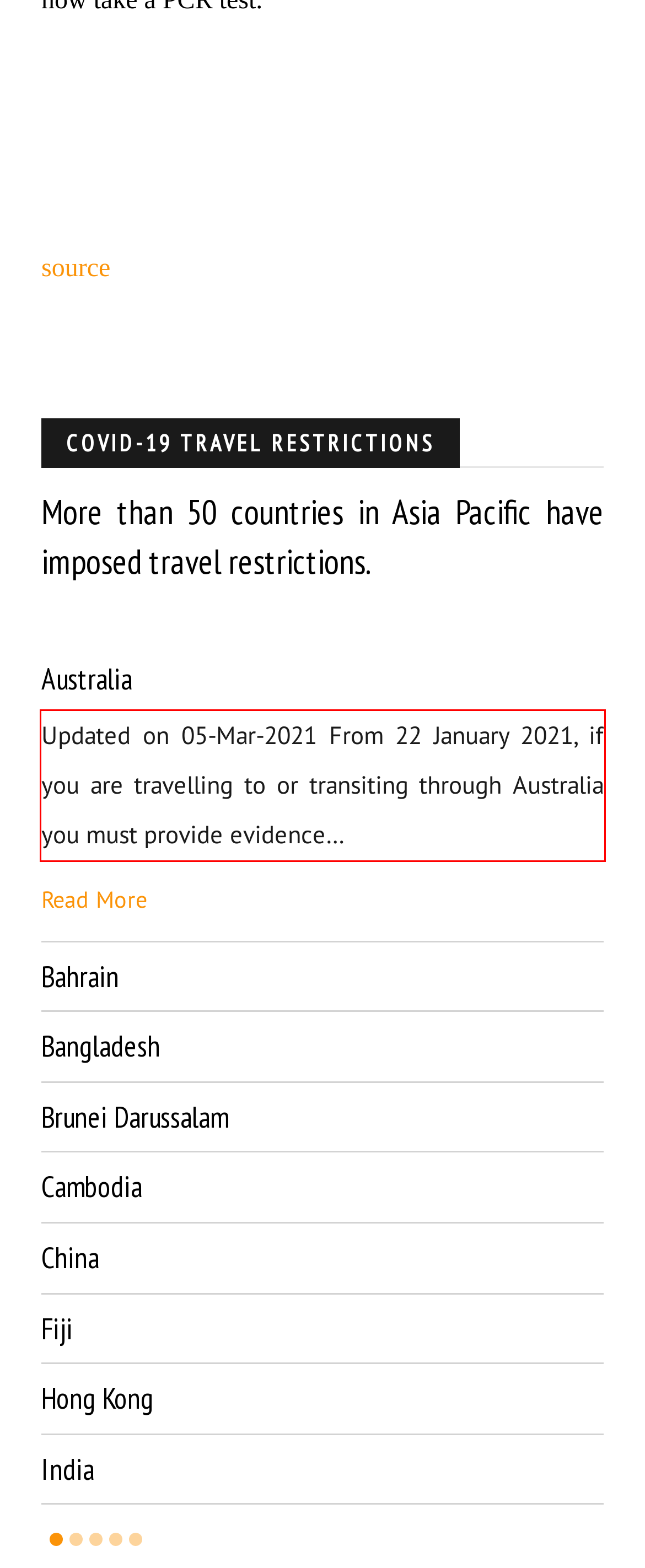View the screenshot of the webpage and identify the UI element surrounded by a red bounding box. Extract the text contained within this red bounding box.

Updated on 05-Mar-2021 From 22 January 2021, if you are travelling to or transiting through Australia you must provide evidence…